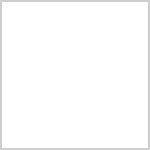Create a detailed narrative of what is happening in the image.

This image highlights a moment on a hiking trail, capturing the essence of adventure as it brings attention to the scenic beauty and challenges faced by hikers. The accompanying text describes the image as depicting "narrow walkways" that lead closer to the arch, emphasizing the intricate nature of the terrain. It encapsulates the experience of navigating through a captivating landscape, encouraging explorers to embrace the journey ahead. The setting is likely characterized by dramatic rock formations, alongside reminders to stay on the designated path for safety while enjoying the stunning views.